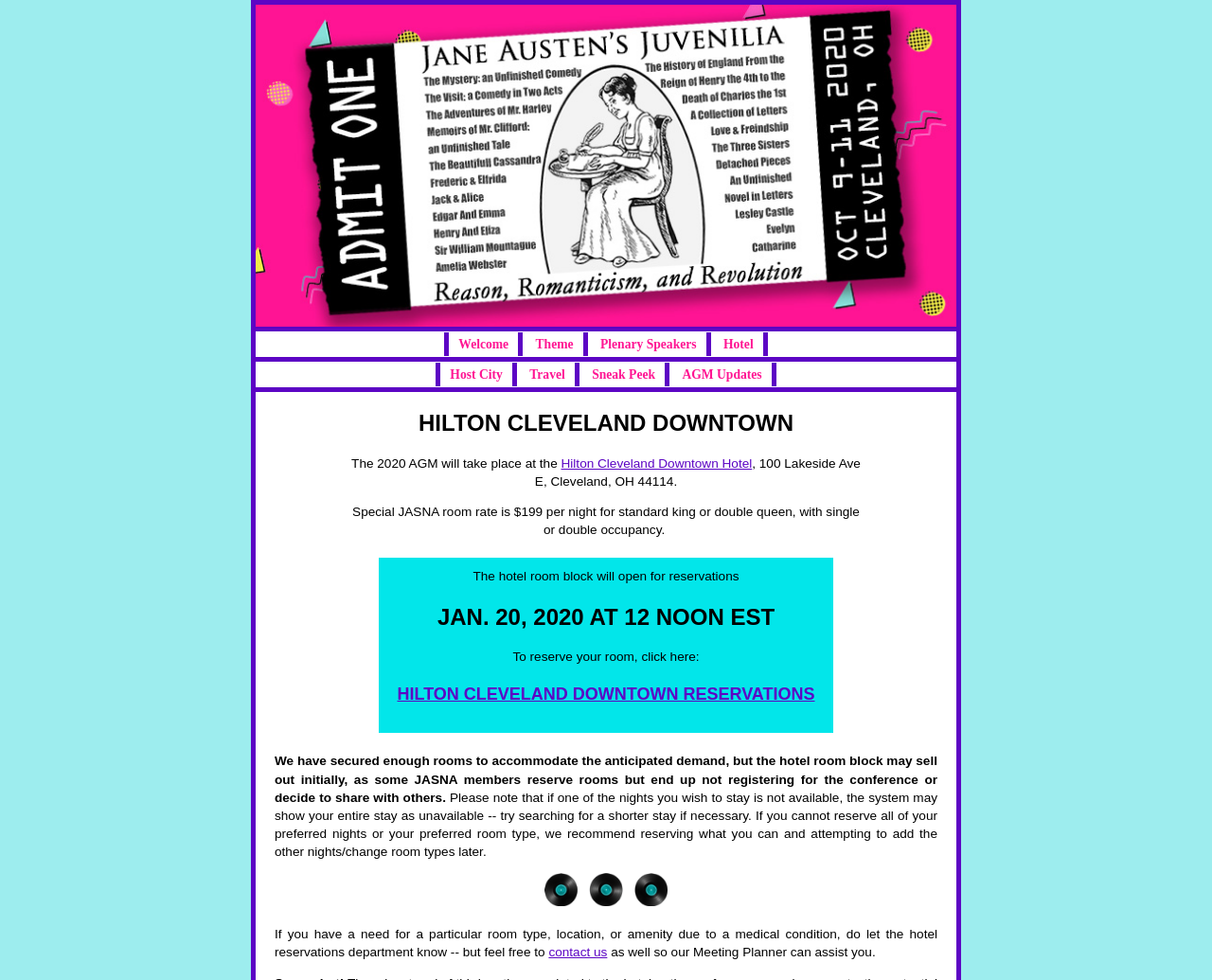What is the special JASNA room rate?
Answer the question in a detailed and comprehensive manner.

The answer can be found in the blockquote section, where it says 'Special JASNA room rate is $199 per night for standard king or double queen, with single or double occupancy'.